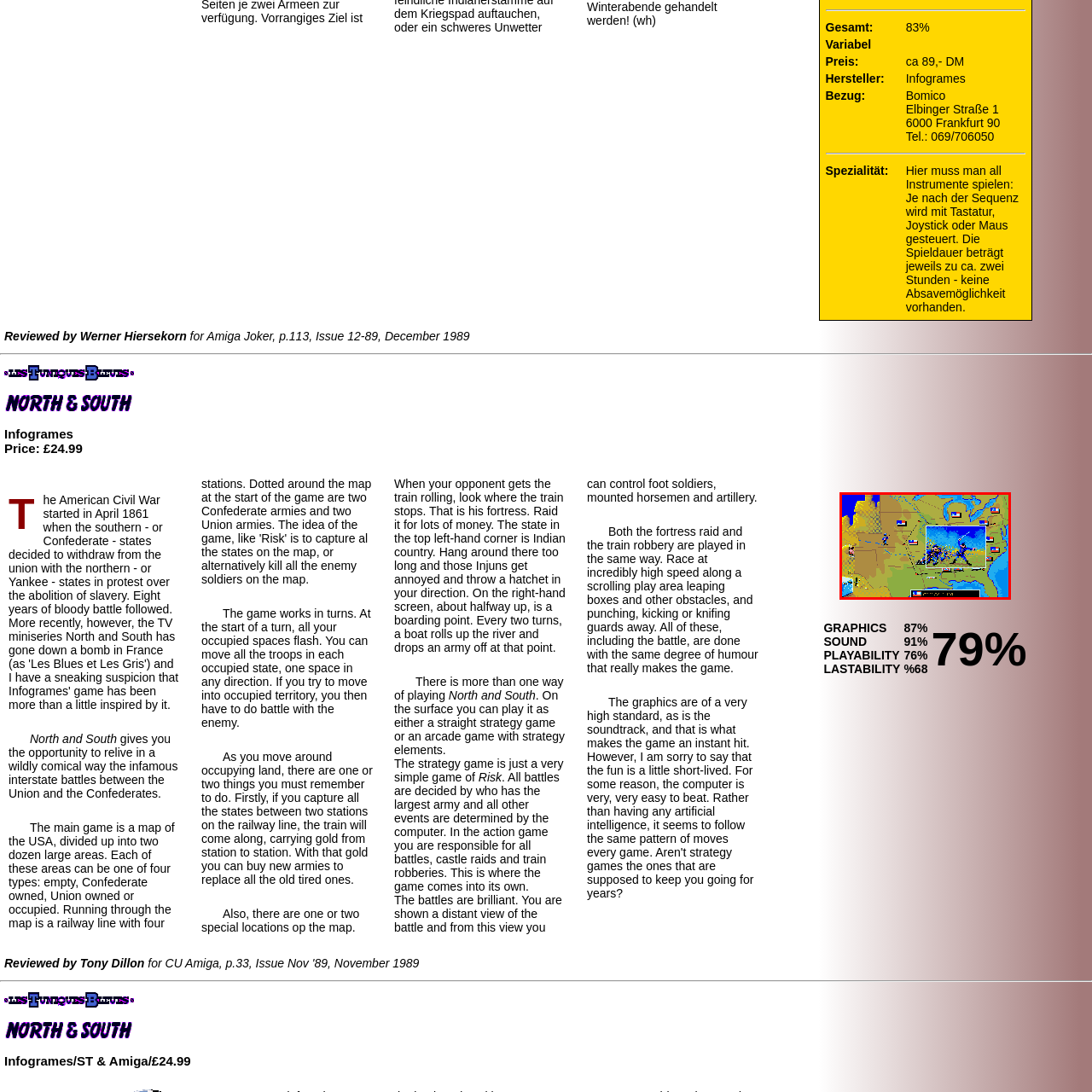What style is the game's art?
Observe the image marked by the red bounding box and generate a detailed answer to the question.

The game's art style is whimsical, which is evident from the colorful and animated figures engaged in combat, and the overall vibrant scene depicted in the image.